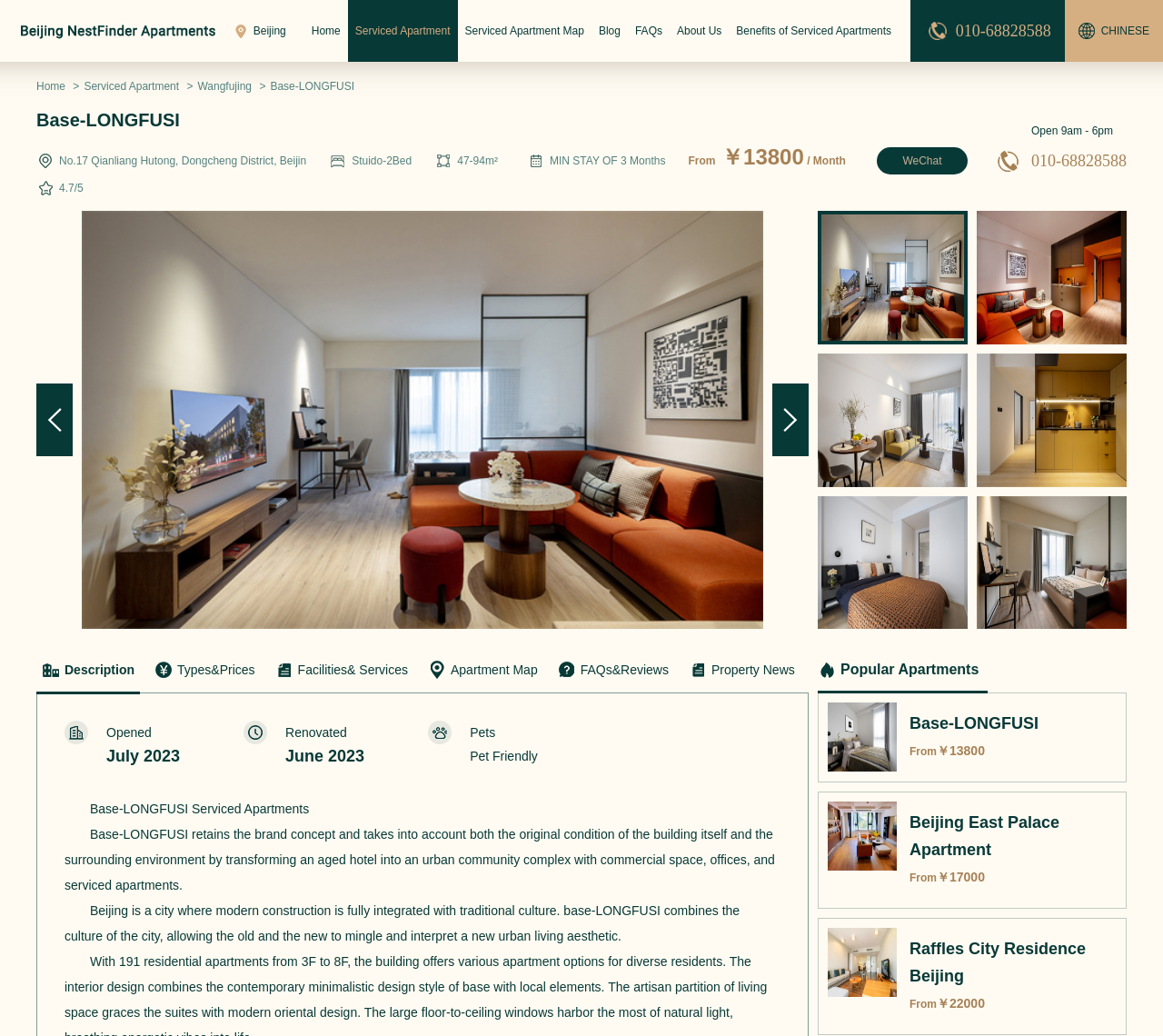Locate the bounding box coordinates of the element I should click to achieve the following instruction: "Click on the 'Login' button".

None